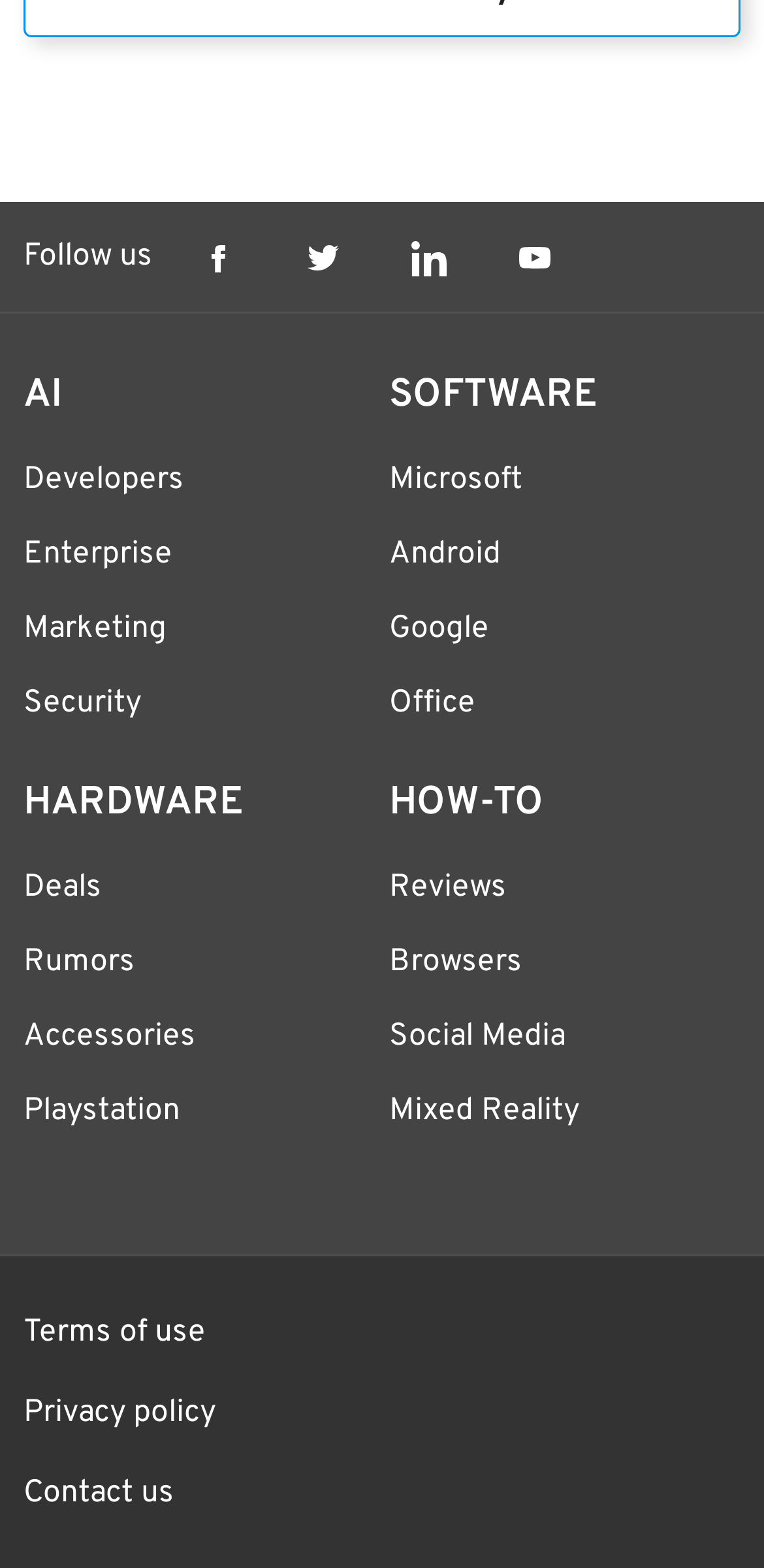How many categories are listed on the webpage?
Using the image as a reference, answer the question with a short word or phrase.

4